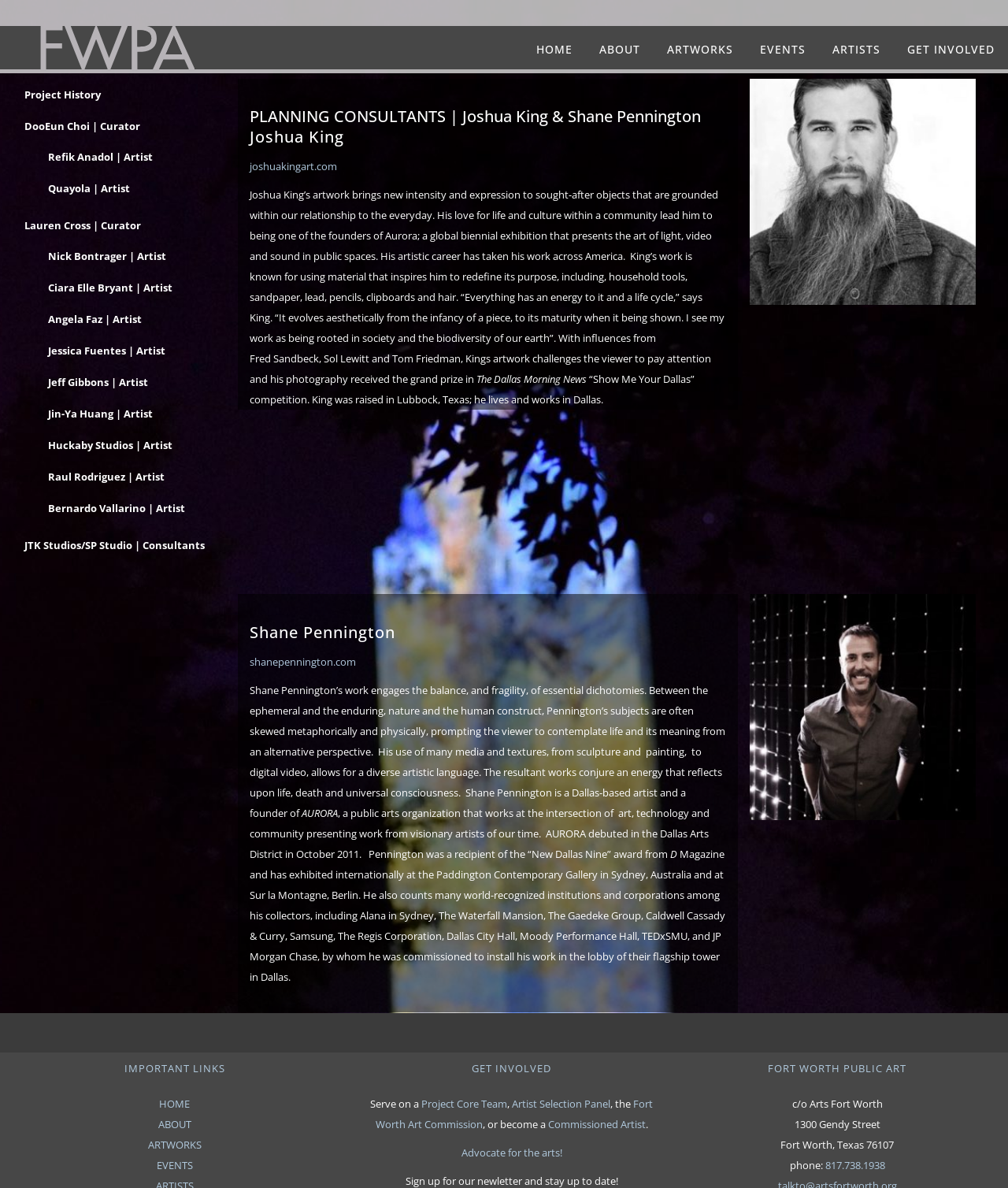Can you give a detailed response to the following question using the information from the image? What is the name of the award that Joshua King received?

I found the answer by looking at the section about Joshua King, where it mentions that his photography received the grand prize in The Dallas Morning News 'Show Me Your Dallas' competition.